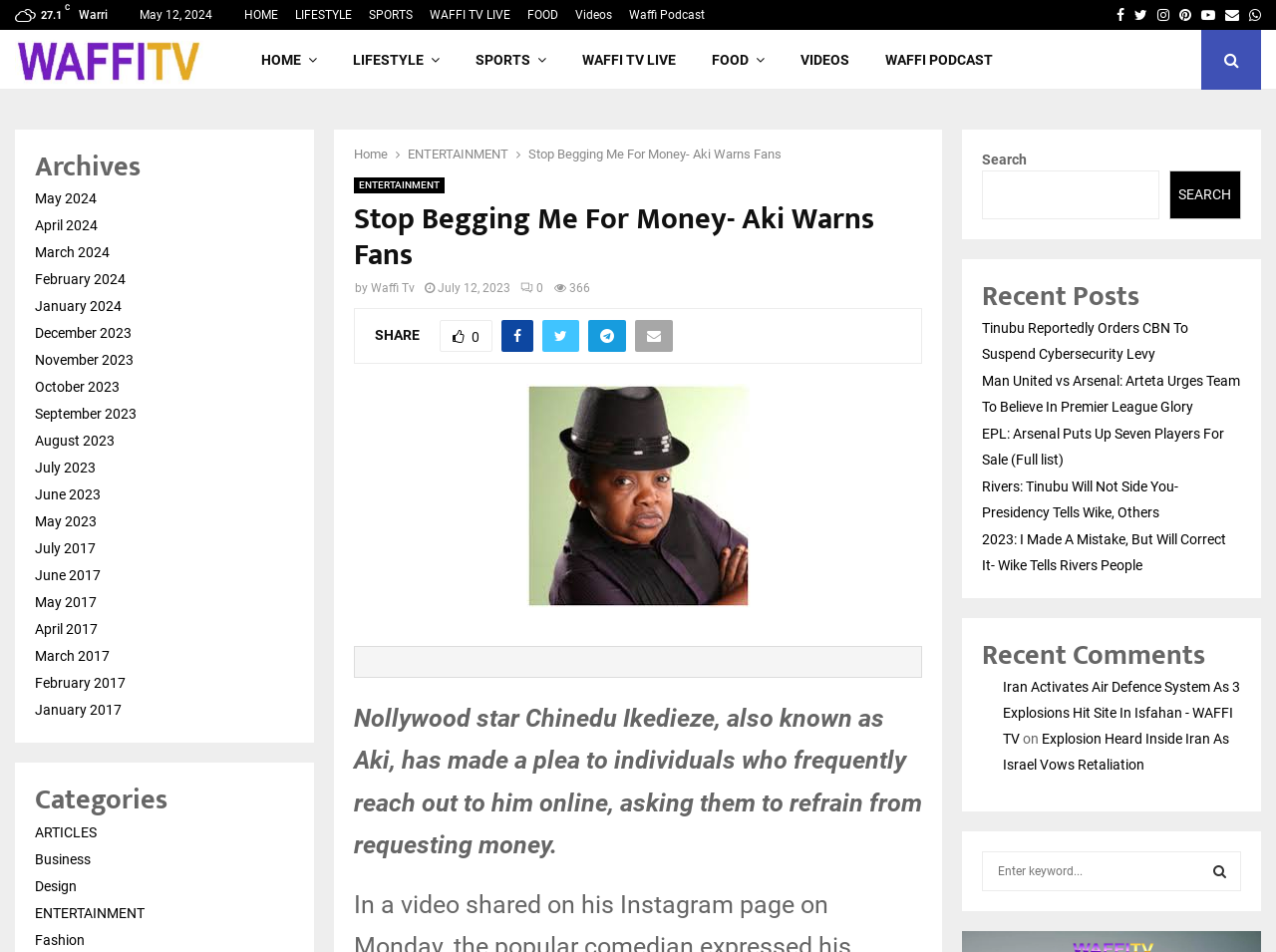What is the date of the article?
Please use the visual content to give a single word or phrase answer.

July 12, 2023